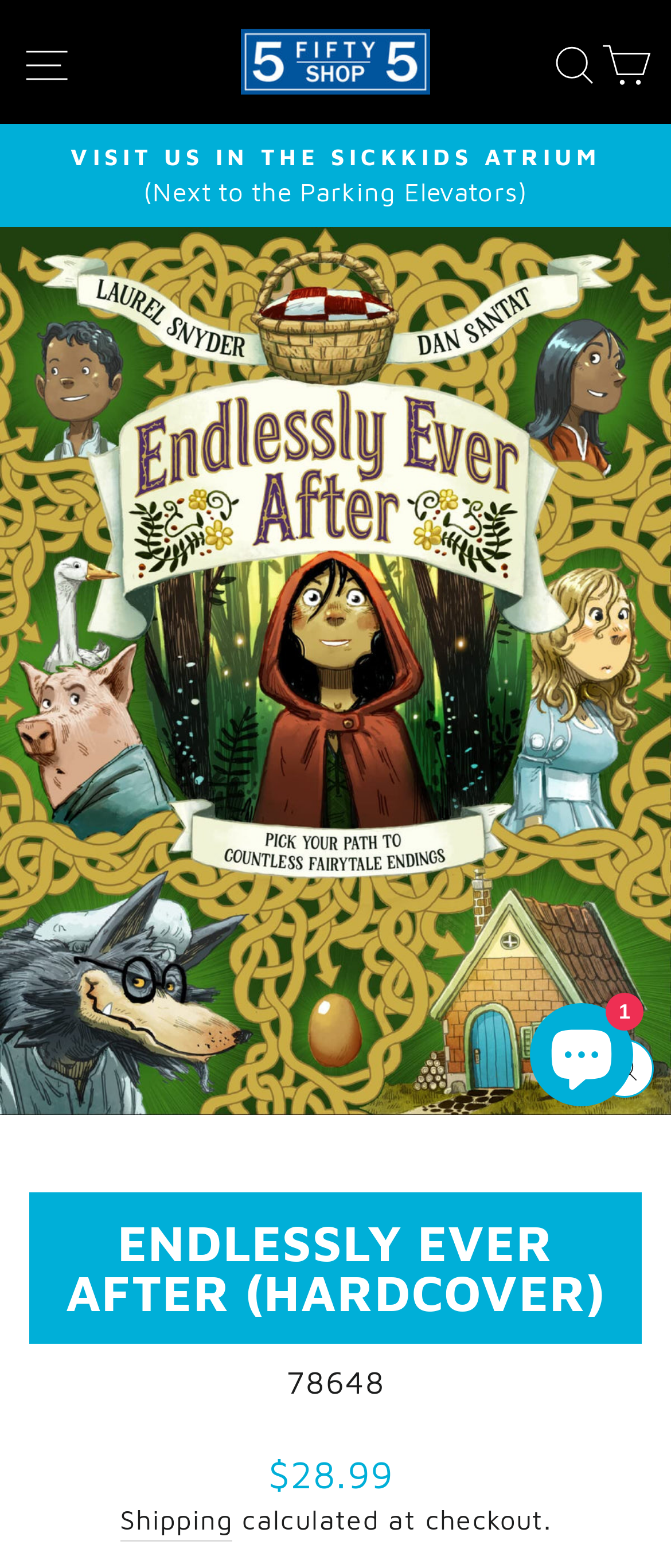What is the name of the product? Look at the image and give a one-word or short phrase answer.

Endlessly Ever After